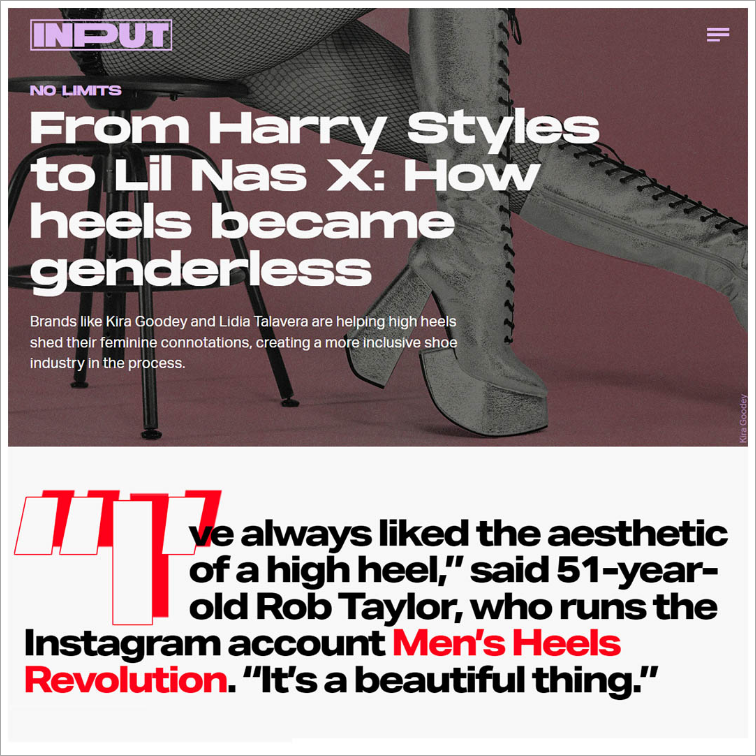Respond to the question below with a concise word or phrase:
What color are the high-heeled boots?

Gray